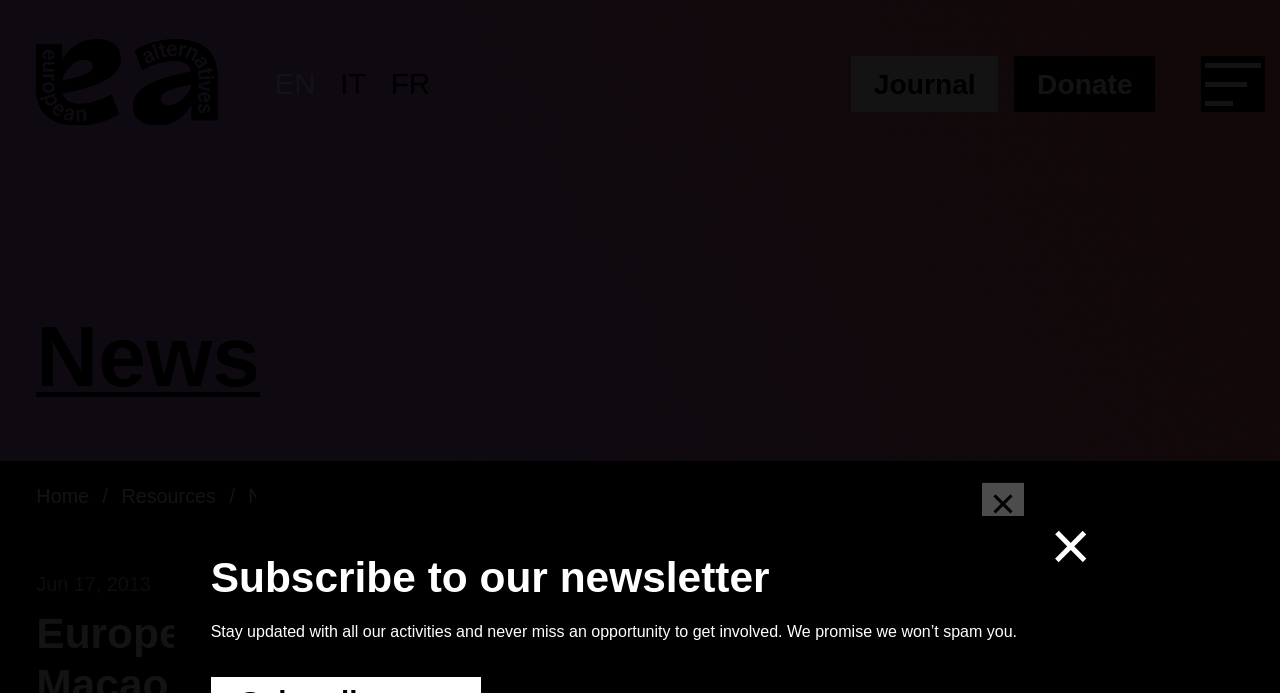Can you find the bounding box coordinates for the element to click on to achieve the instruction: "Donate"?

[0.793, 0.081, 0.903, 0.161]